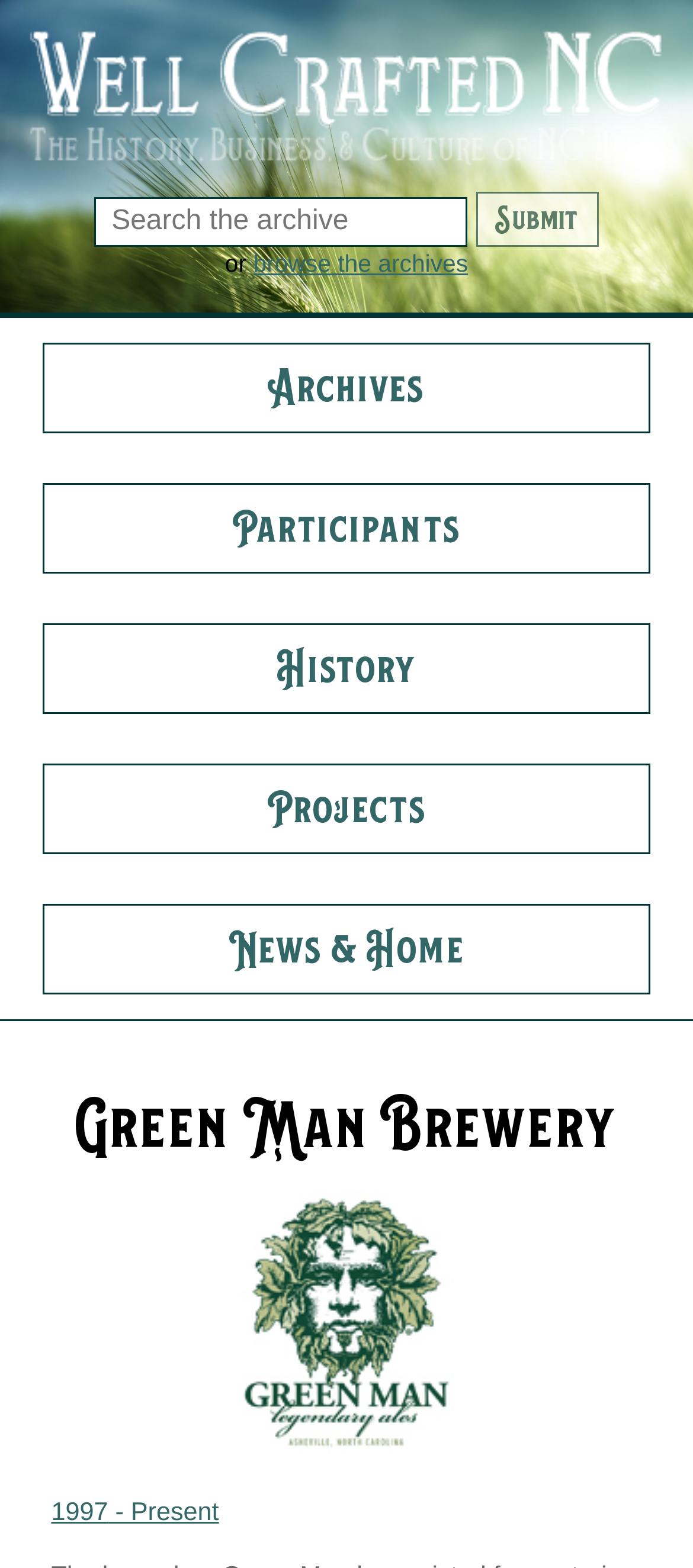How many images are there on the webpage?
Use the image to give a comprehensive and detailed response to the question.

There is one image on the webpage, which is a child element of the link 'Well Crafted NC: The history, business, and culture of North Carolina beer' with bounding box coordinates [0.041, 0.018, 0.959, 0.108].